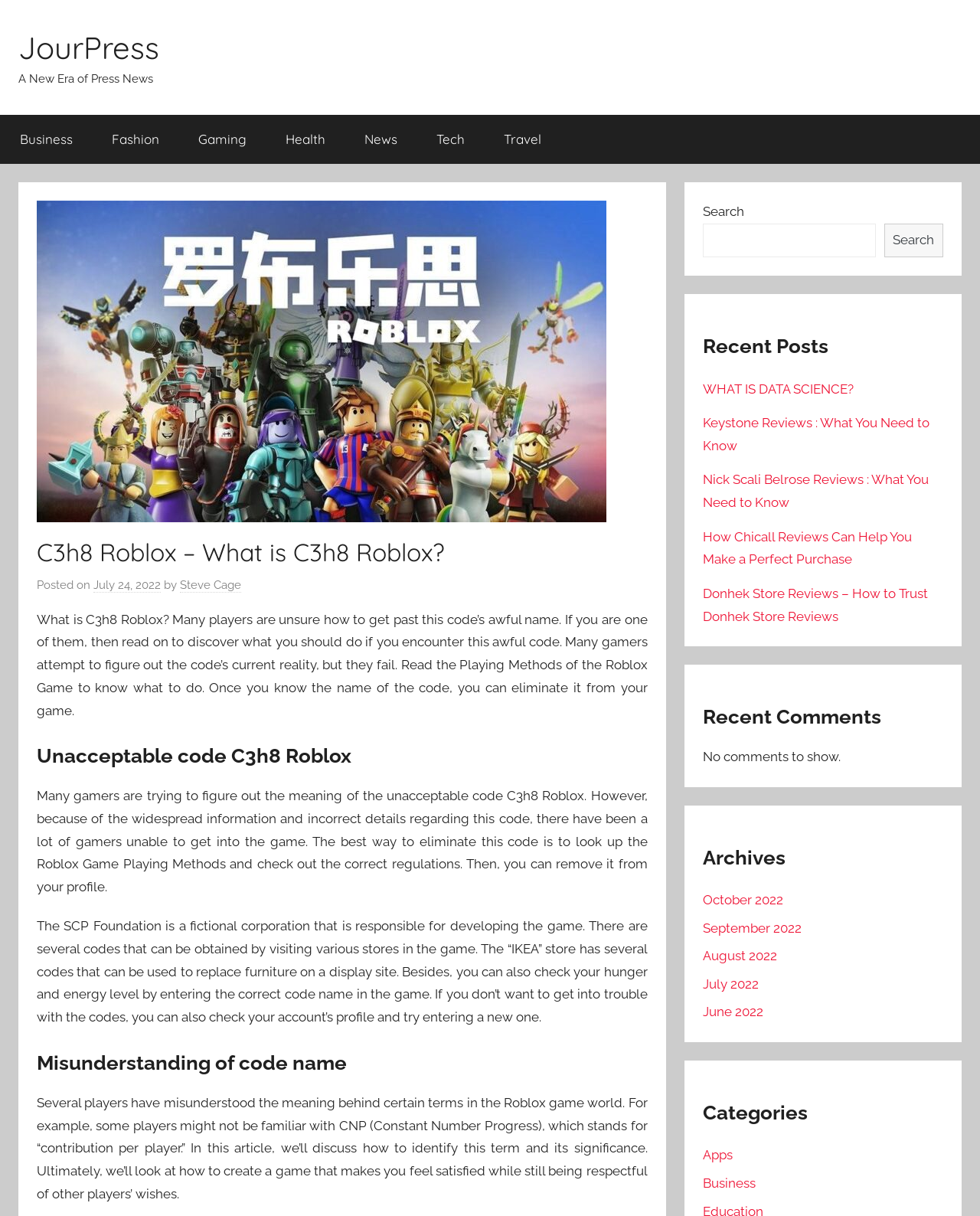Specify the bounding box coordinates of the area that needs to be clicked to achieve the following instruction: "Click on 'HomeGauge’s Create Request List™'".

None